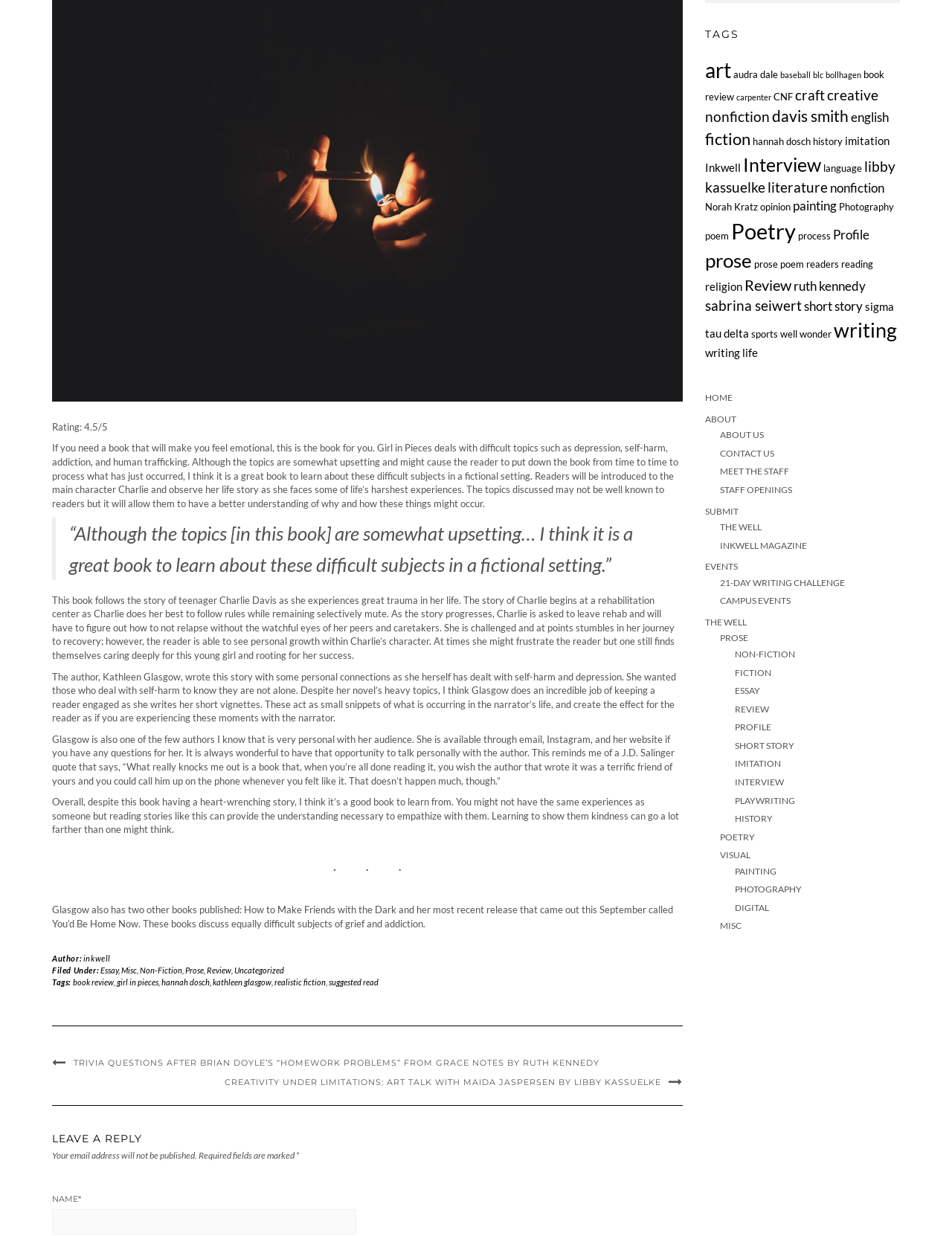Extract the bounding box for the UI element that matches this description: "parent_node: NAME* name="author"".

[0.055, 0.978, 0.374, 0.999]